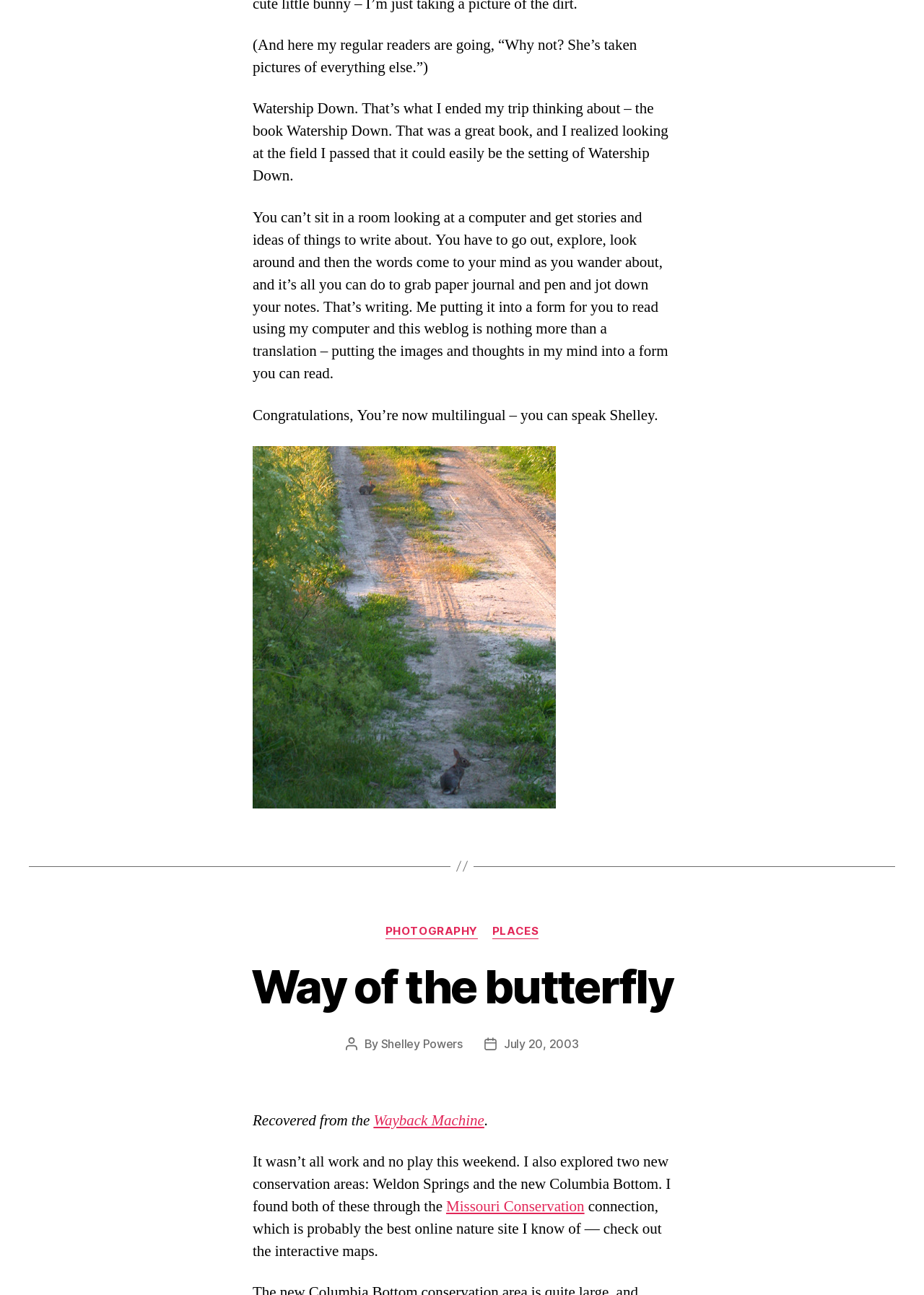Using the format (top-left x, top-left y, bottom-right x, bottom-right y), and given the element description, identify the bounding box coordinates within the screenshot: Missouri Conservation

[0.483, 0.935, 0.633, 0.95]